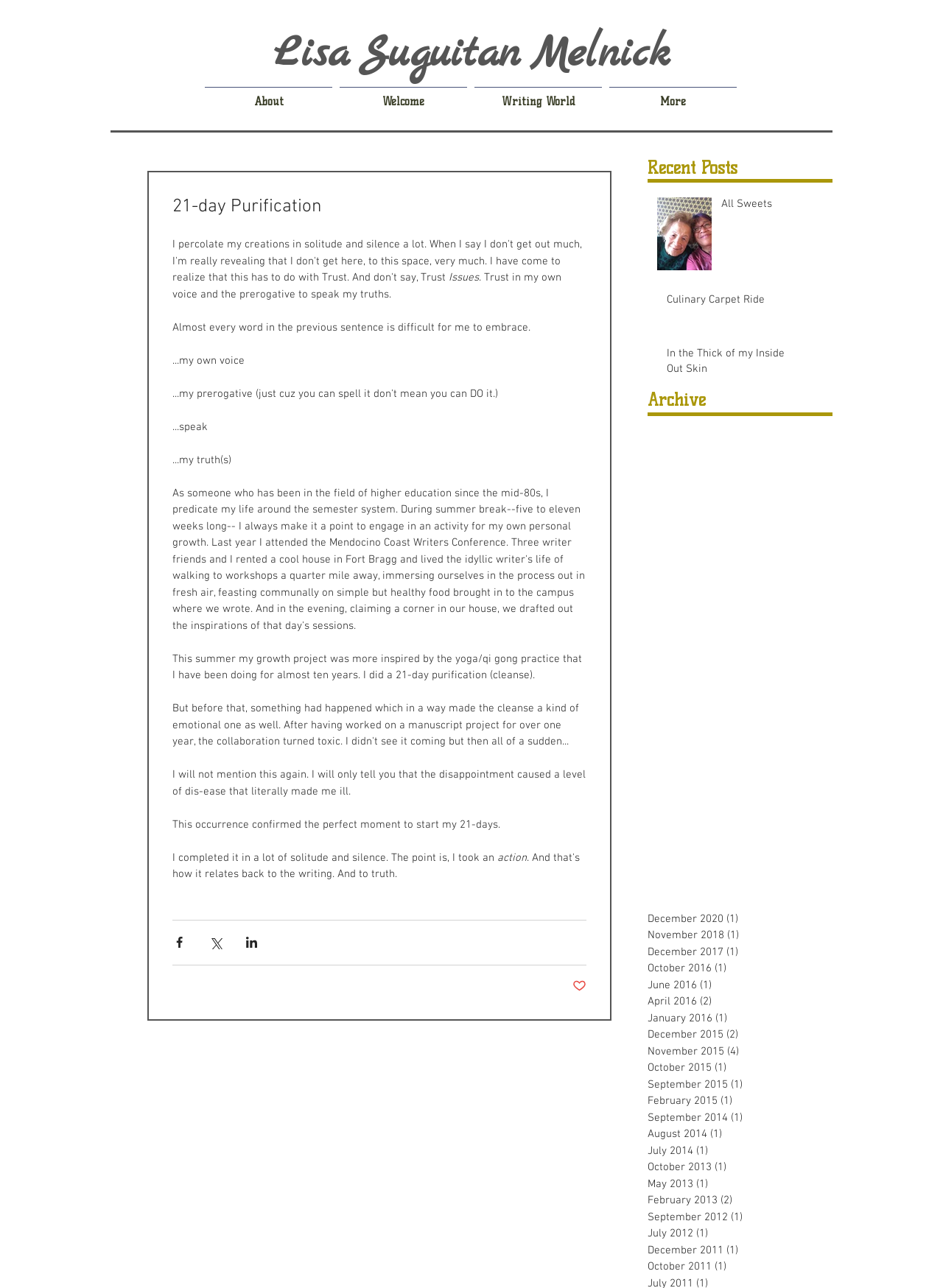Respond to the question below with a single word or phrase:
How many social media sharing buttons are there?

3